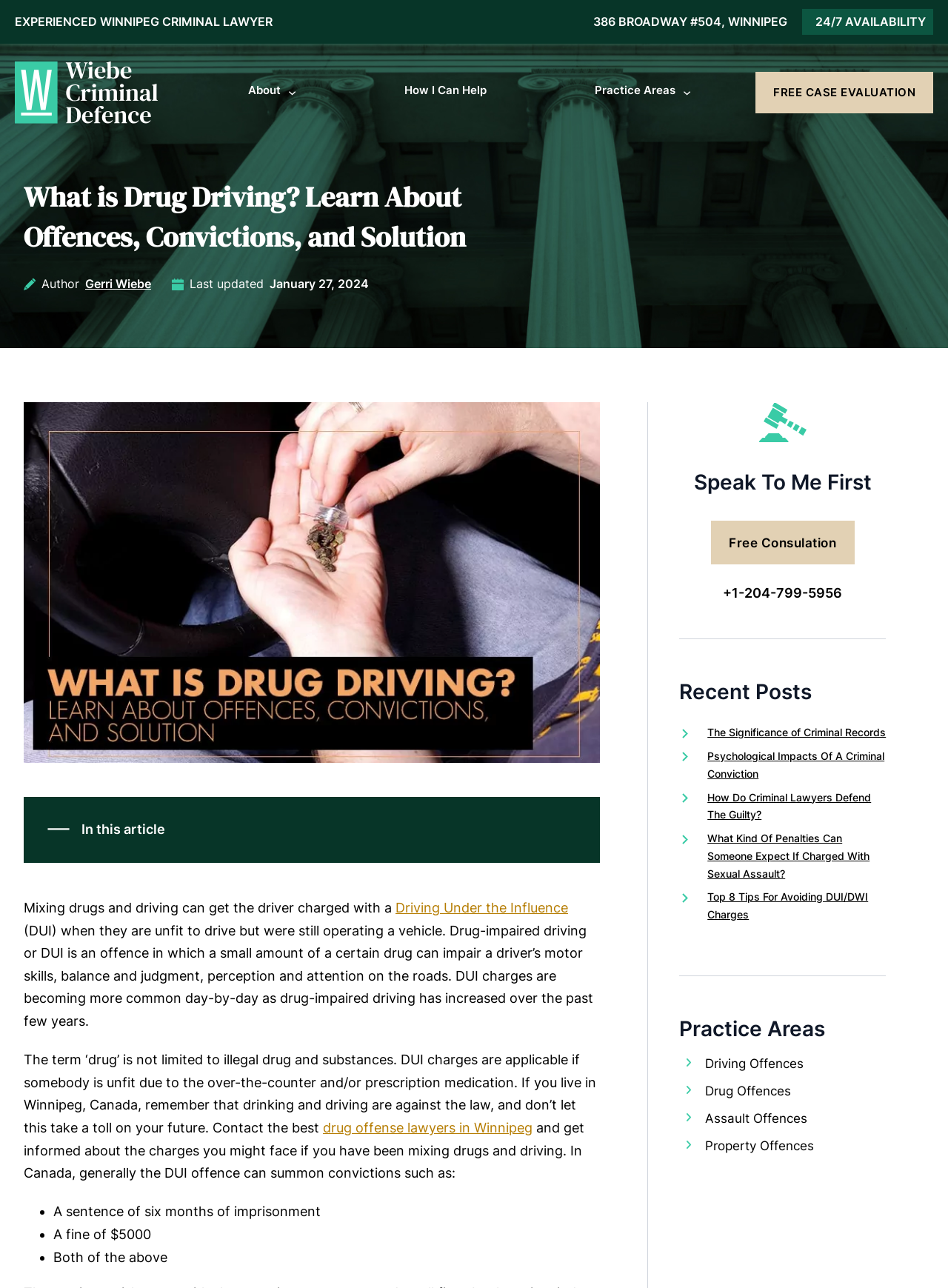From the details in the image, provide a thorough response to the question: What is the consequence of drug-impaired driving?

According to the webpage, drug-impaired driving can lead to DUI charges, which can result in convictions such as imprisonment, fines, or both.